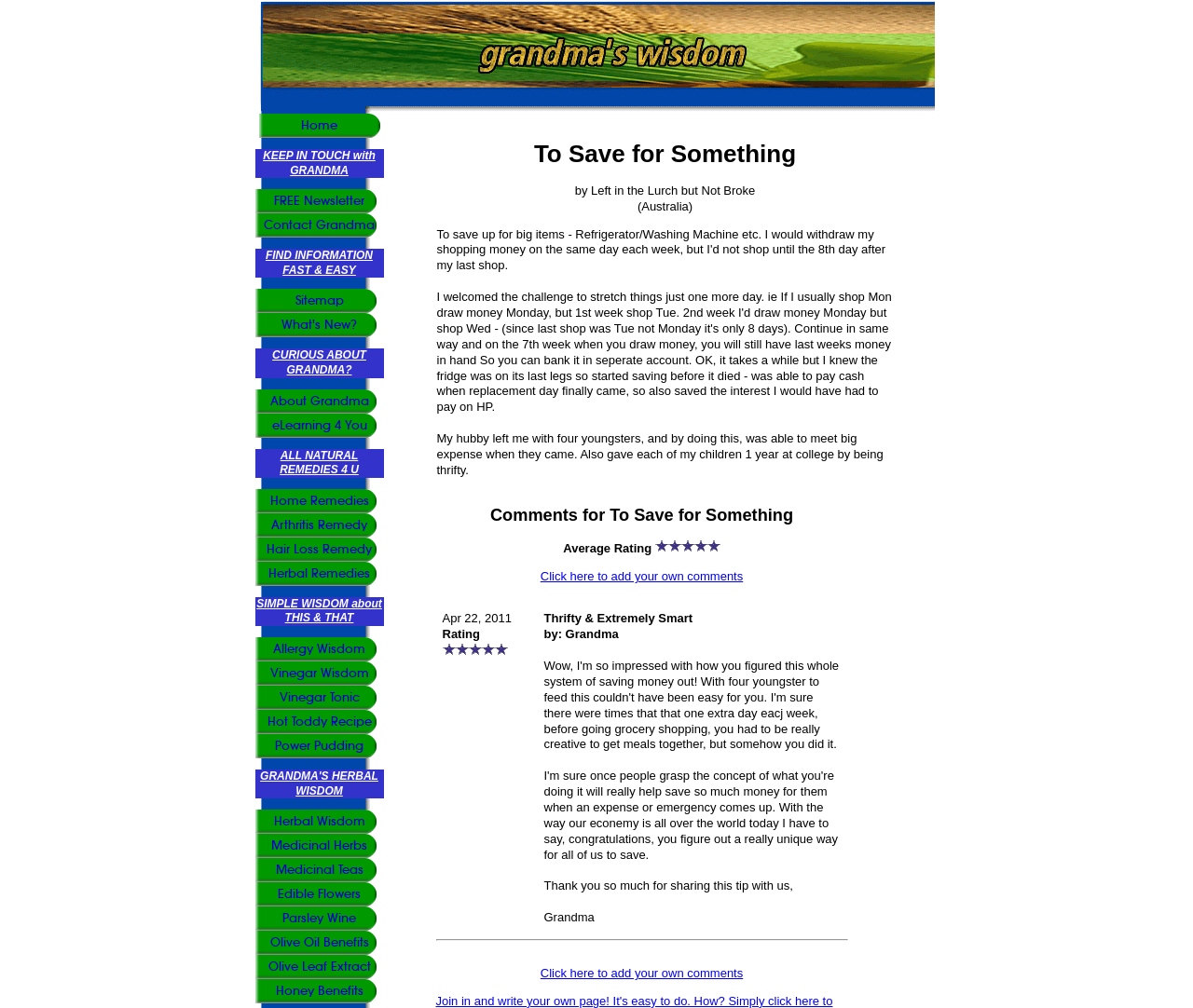What is the purpose of the link 'Click here to add your own comments'?
Provide a detailed and extensive answer to the question.

I found the answer by looking at the link 'Click here to add your own comments' which is located below the comments section. The text of the link suggests that it allows users to add their own comments.